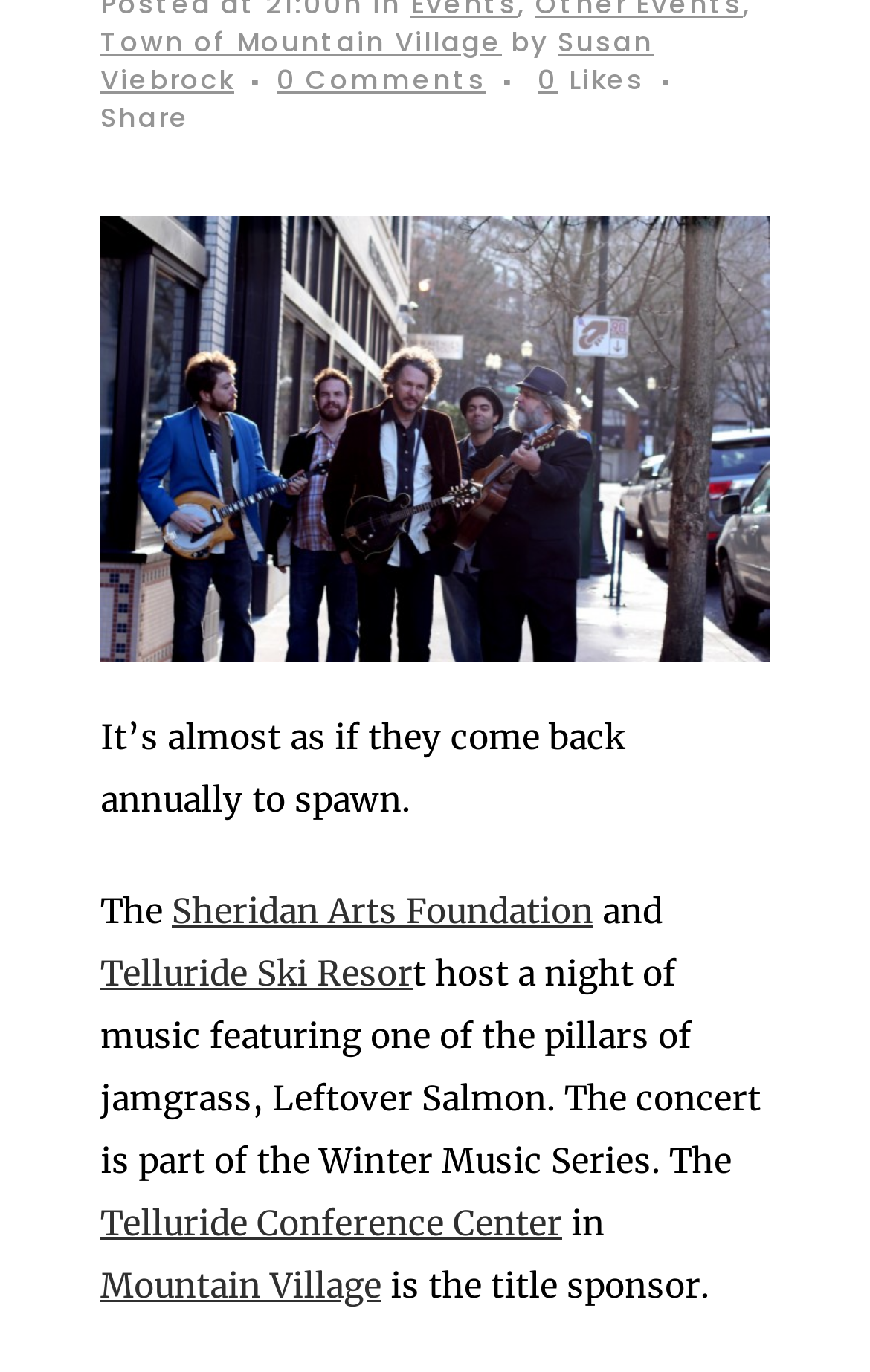Locate the bounding box coordinates of the segment that needs to be clicked to meet this instruction: "Search for resources".

None